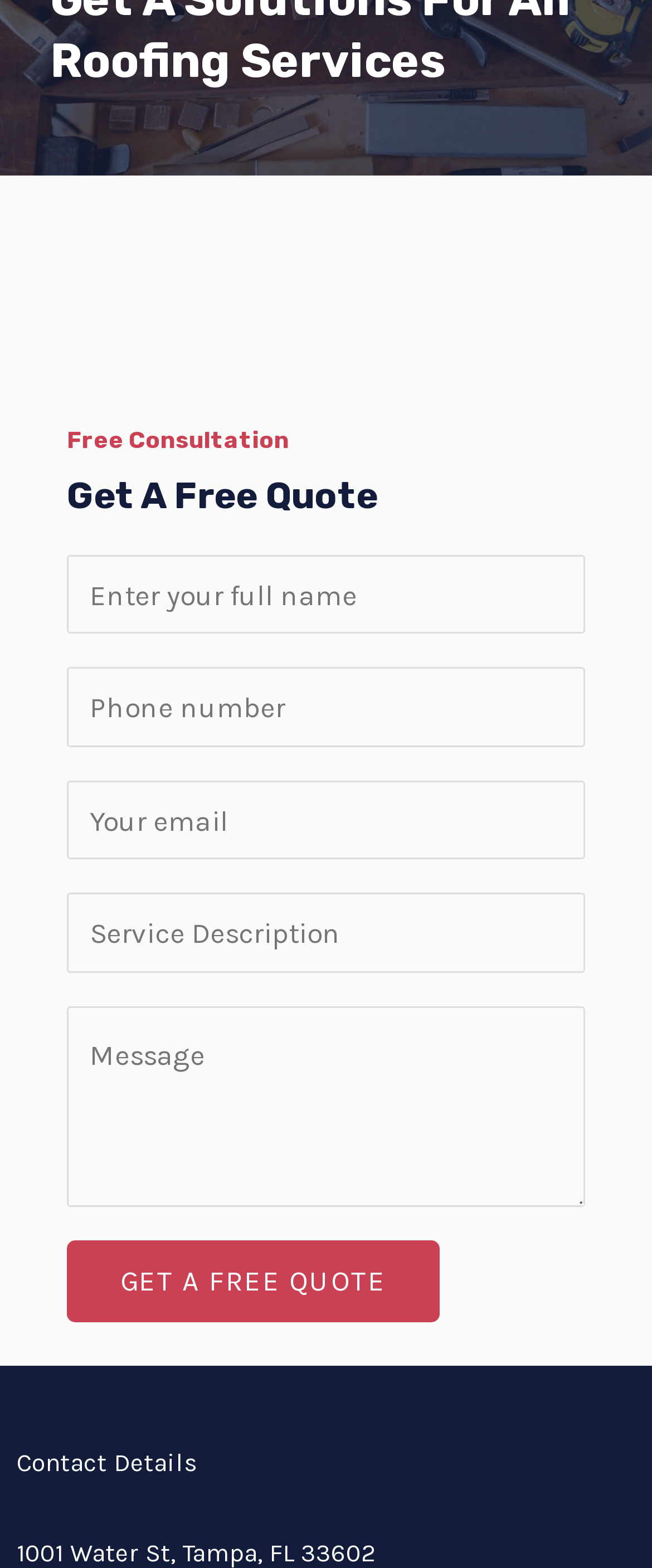What is the purpose of this webpage?
Using the visual information, reply with a single word or short phrase.

Get a free quote